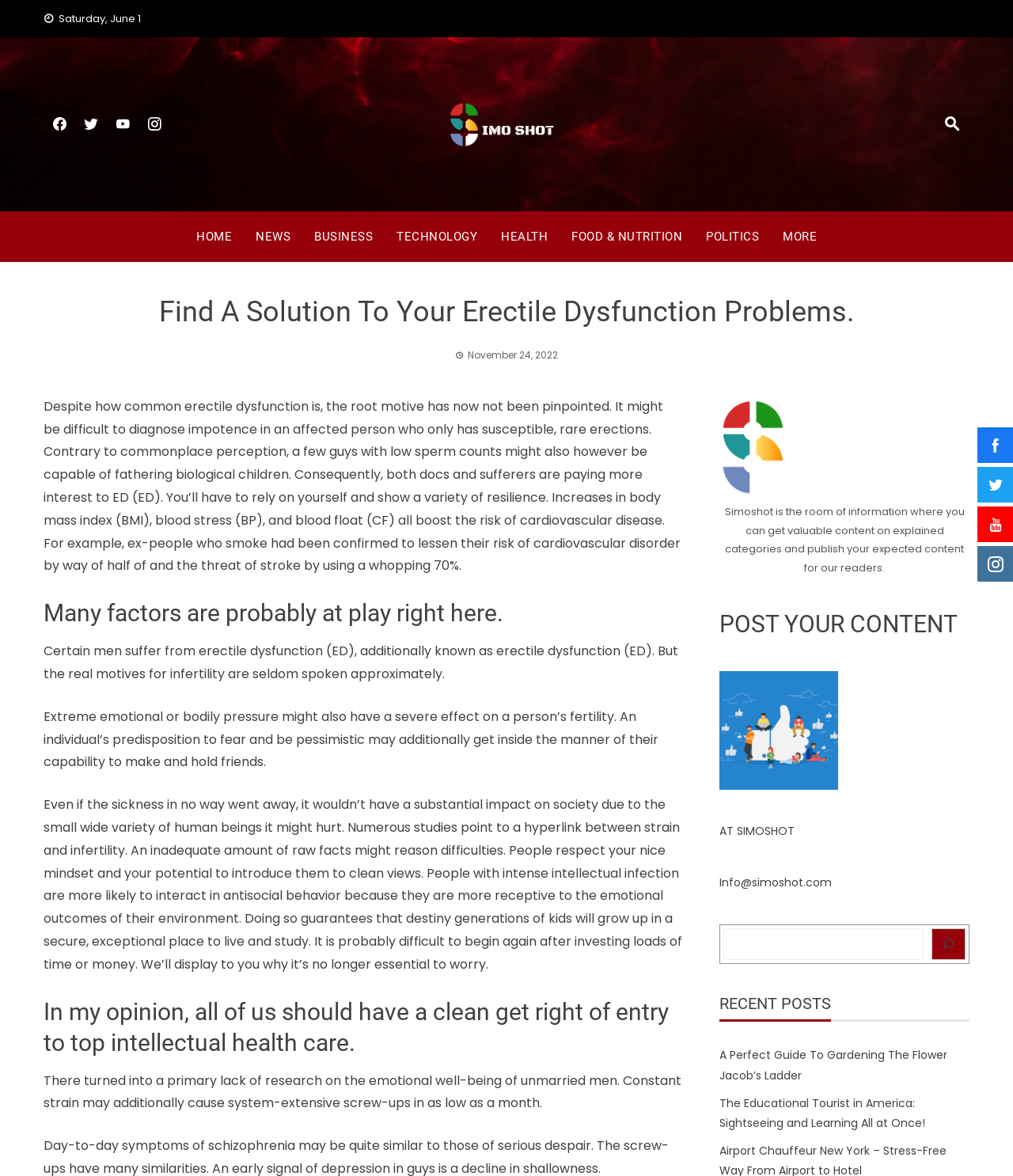How many recent posts are listed?
From the image, provide a succinct answer in one word or a short phrase.

2